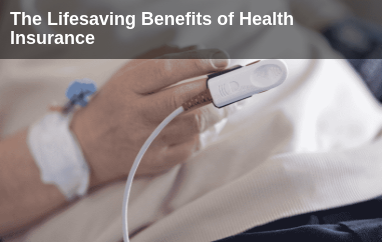Answer in one word or a short phrase: 
What is the significance of the warm tones of the bedding?

creates a poignant reminder